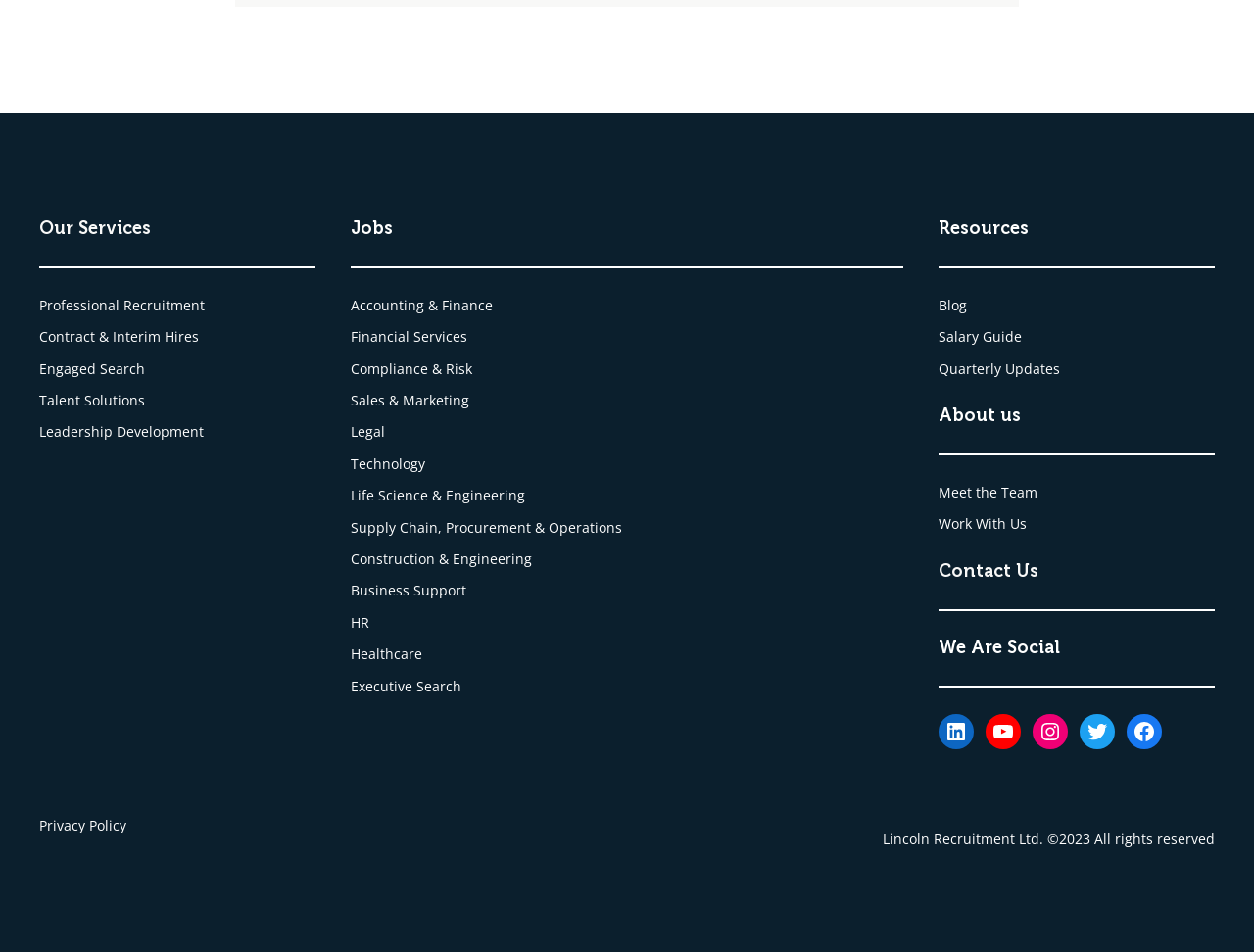Answer this question using a single word or a brief phrase:
What services does the company offer?

Recruitment services